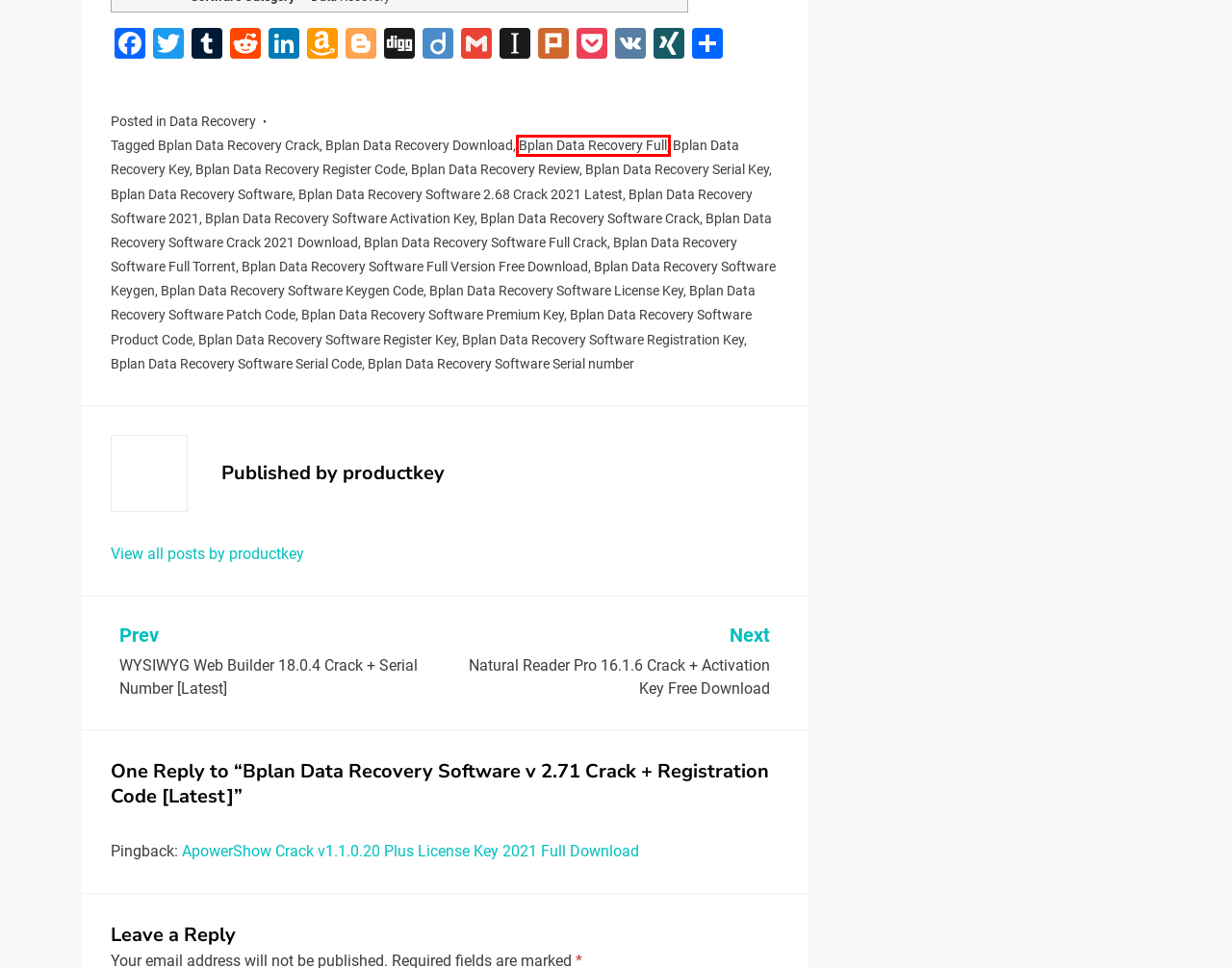Given a webpage screenshot featuring a red rectangle around a UI element, please determine the best description for the new webpage that appears after the element within the bounding box is clicked. The options are:
A. Bplan Data Recovery Review
B. Bplan Data Recovery Key
C. Bplan Data Recovery Software
D. Bplan Data Recovery Software Registration Key
E. Bplan Data Recovery Software 2021
F. Bplan Data Recovery Software 2.68 Crack 2021 Latest
G. Bplan Data Recovery Full
H. Bplan Data Recovery Software License Key

G